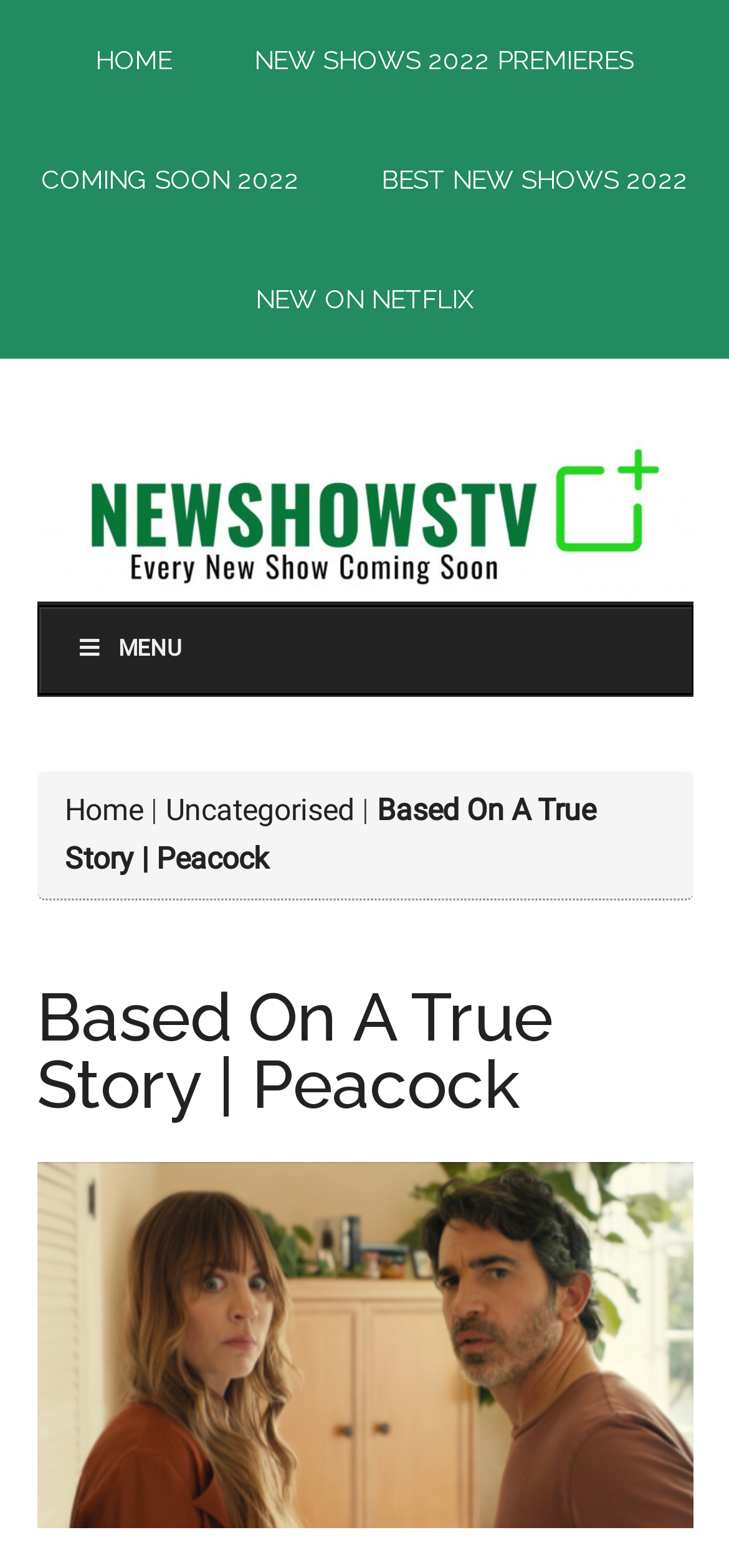Extract the main heading from the webpage content.

Based On A True Story | Peacock